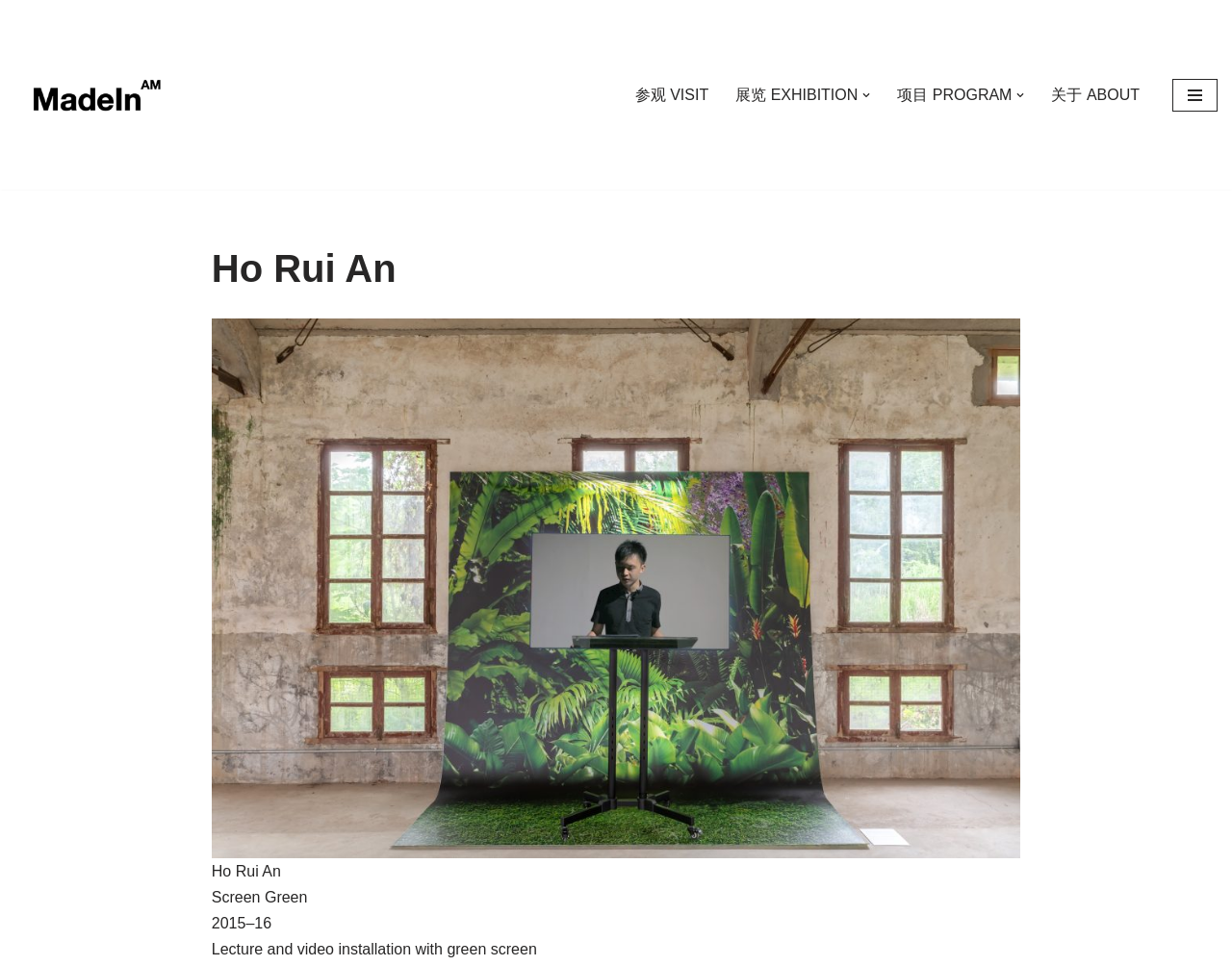Explain the webpage's layout and main content in detail.

The webpage is about Ho Rui An, an artist, and his project "madeinmuseum". At the top-left corner, there is a link to "跳至正文" (jump to main content). Next to it, there is a link to "madeinmuseum". 

On the top-right side, there is a navigation menu labeled "主菜单" (main menu) with four links: "参观 VISIT", "展览 EXHIBITION", "项目 PROGRAM", and "关于 ABOUT". Each of these links has a corresponding button to open a submenu, accompanied by a downward arrow icon.

Below the navigation menu, there is a large section dedicated to the artist's information. A heading "Ho Rui An" is centered, accompanied by a figure (likely an image) that takes up most of the section's space. At the bottom of this section, there are three lines of text: "Screen Green", "2015–16", and "Lecture and video installation with green screen", which provide details about the artist's work.

There is also a button on the top-right corner labeled "导航菜单" (navigation menu), which can be expanded to reveal more options.